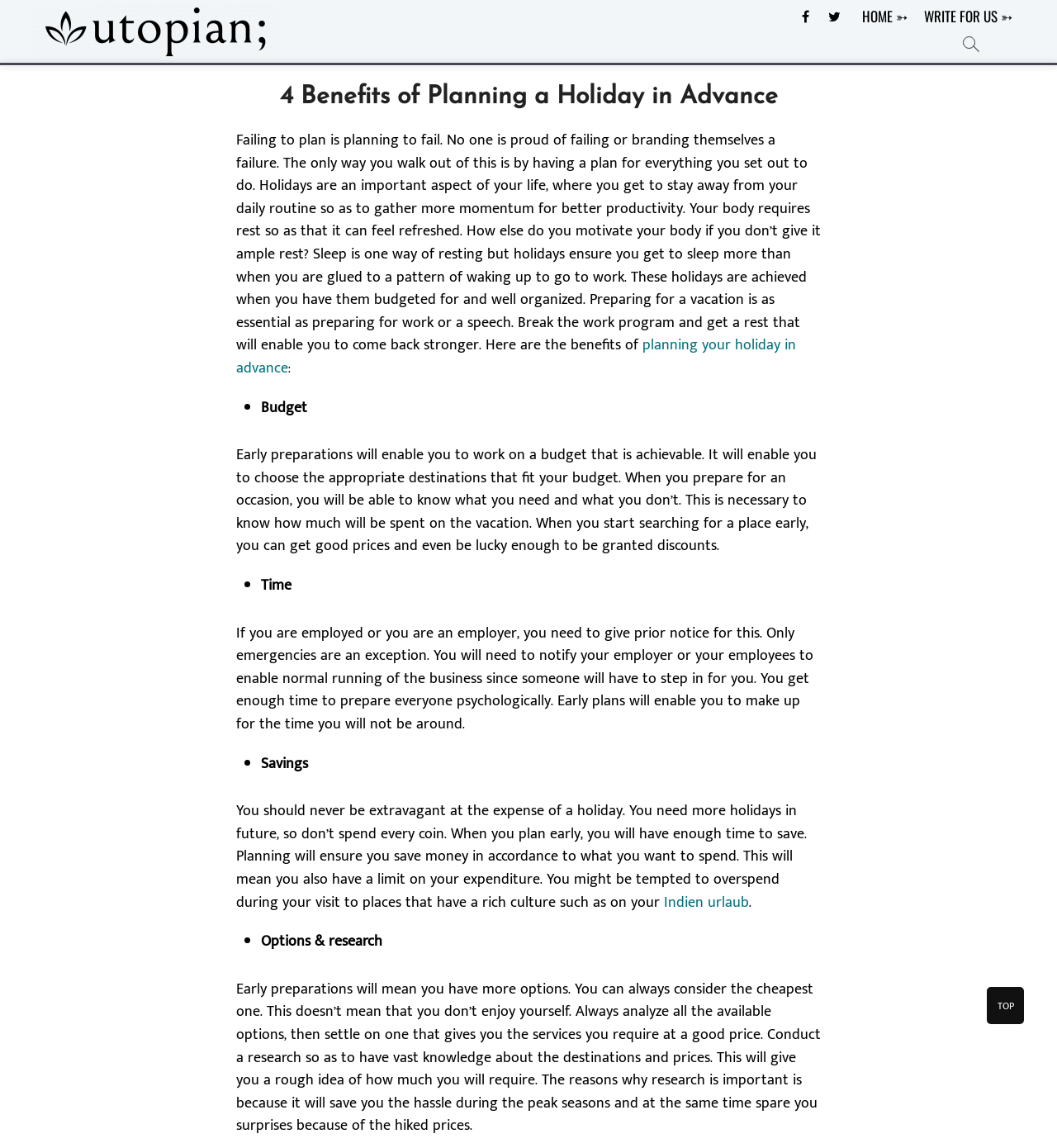Create an in-depth description of the webpage, covering main sections.

The webpage is about the benefits of planning a holiday in advance. At the top, there is a navigation menu with links to "HOME" and "WRITE FOR US", as well as social media links to Facebook and Twitter. Below the navigation menu, there is a header section with a title "4 Benefits of Planning a Holiday in Advance". 

To the right of the header section, there is a button with no text. Below the header section, there is a long paragraph of text that introduces the importance of planning holidays in advance, followed by a link to "planning your holiday in advance". 

The main content of the webpage is divided into four sections, each marked with a bullet point. The first section is about budget, explaining how early preparations enable working on a budget and choosing destinations that fit within it. The second section is about time, discussing the need to give prior notice to employers or employees and preparing everyone psychologically. 

The third section is about savings, emphasizing the importance of not overspending and saving money according to what one wants to spend. This section also includes a link to "Indien urlaub". The fourth and final section is about options and research, highlighting the benefits of early preparations in providing more options and allowing for research to find the best deals. 

At the bottom right of the webpage, there is a button with the text "TOP" and an arrow pointing upwards.